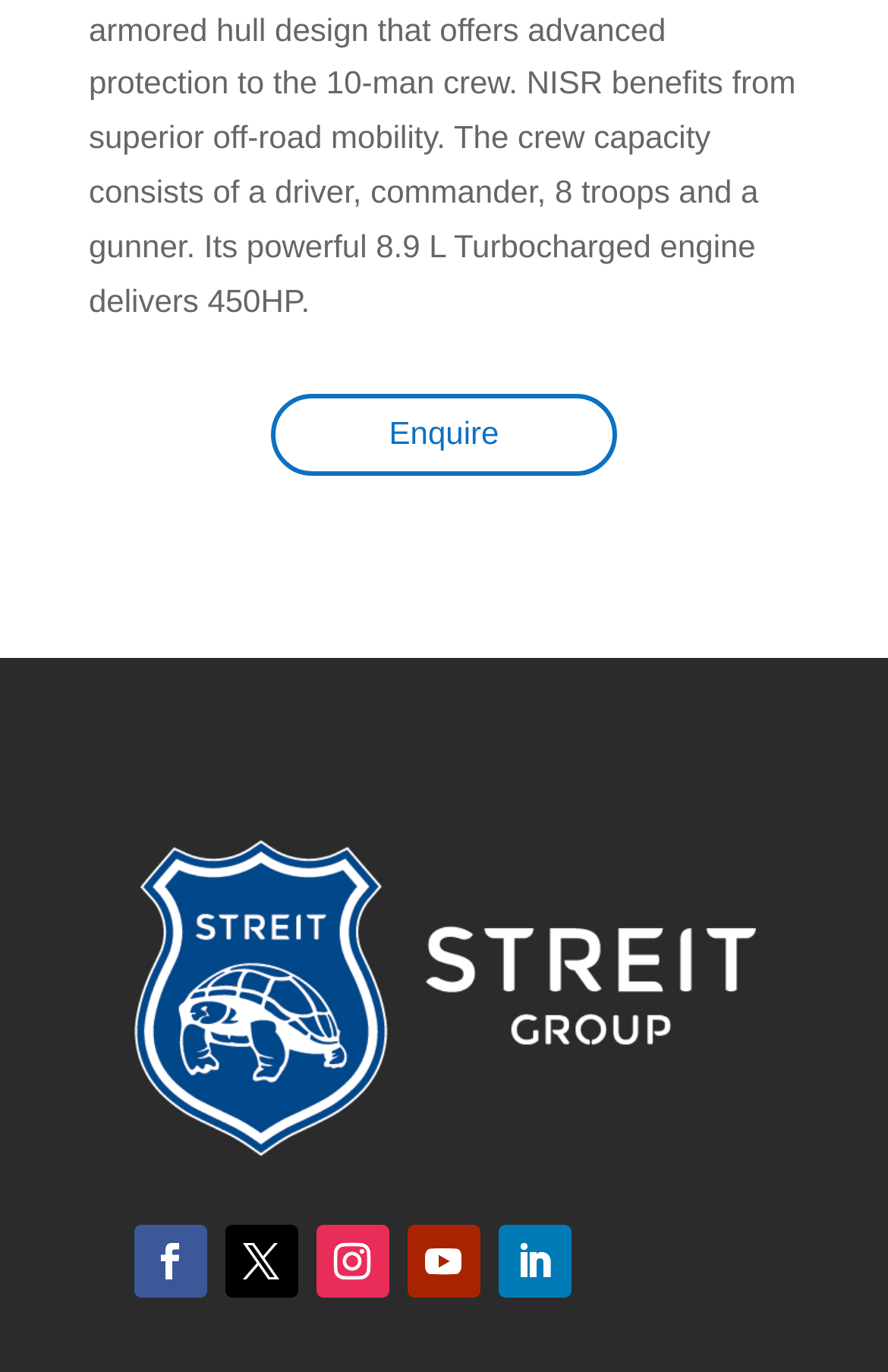Refer to the screenshot and answer the following question in detail:
What is the text of the first link on the page?

I looked at the OCR text of the first link element and found that it contains the text 'Enquire 5'.